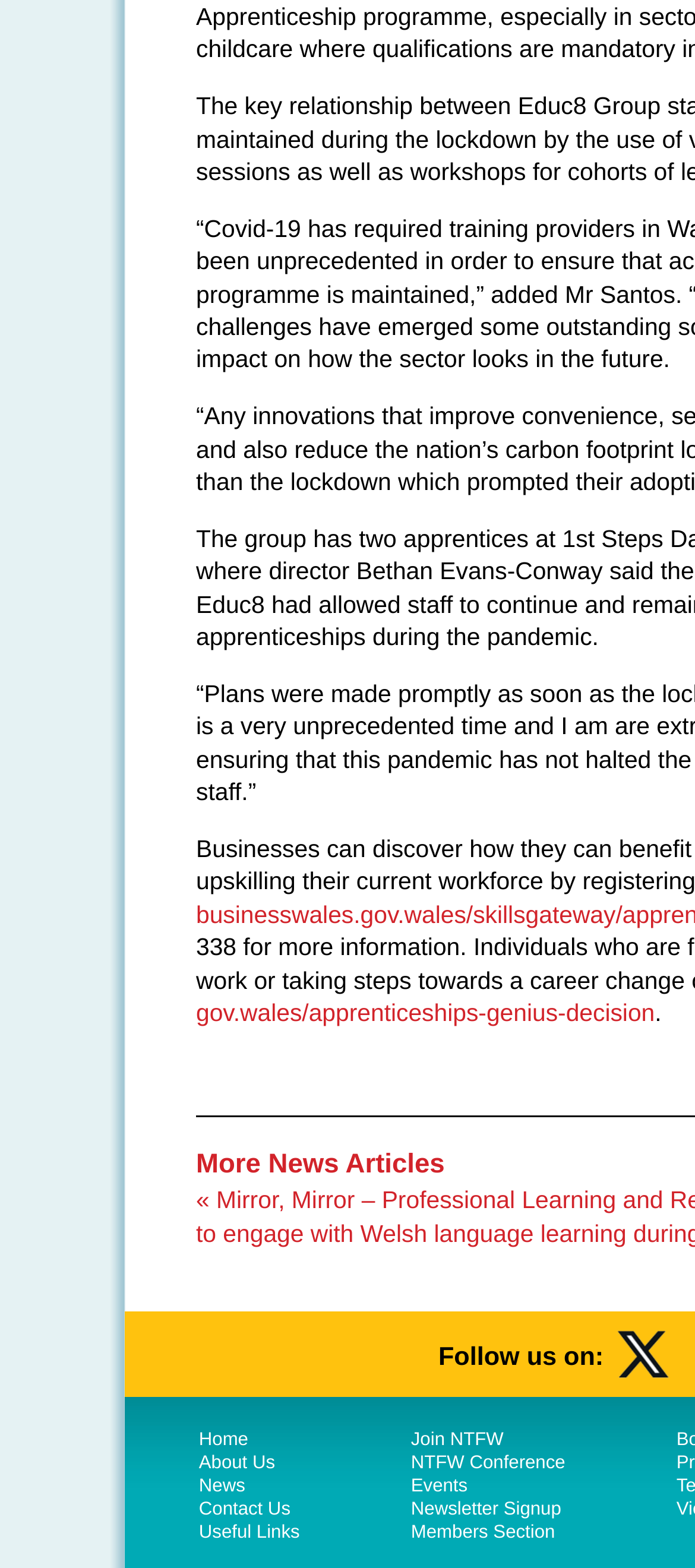How many links are there in the top section?
From the screenshot, supply a one-word or short-phrase answer.

5